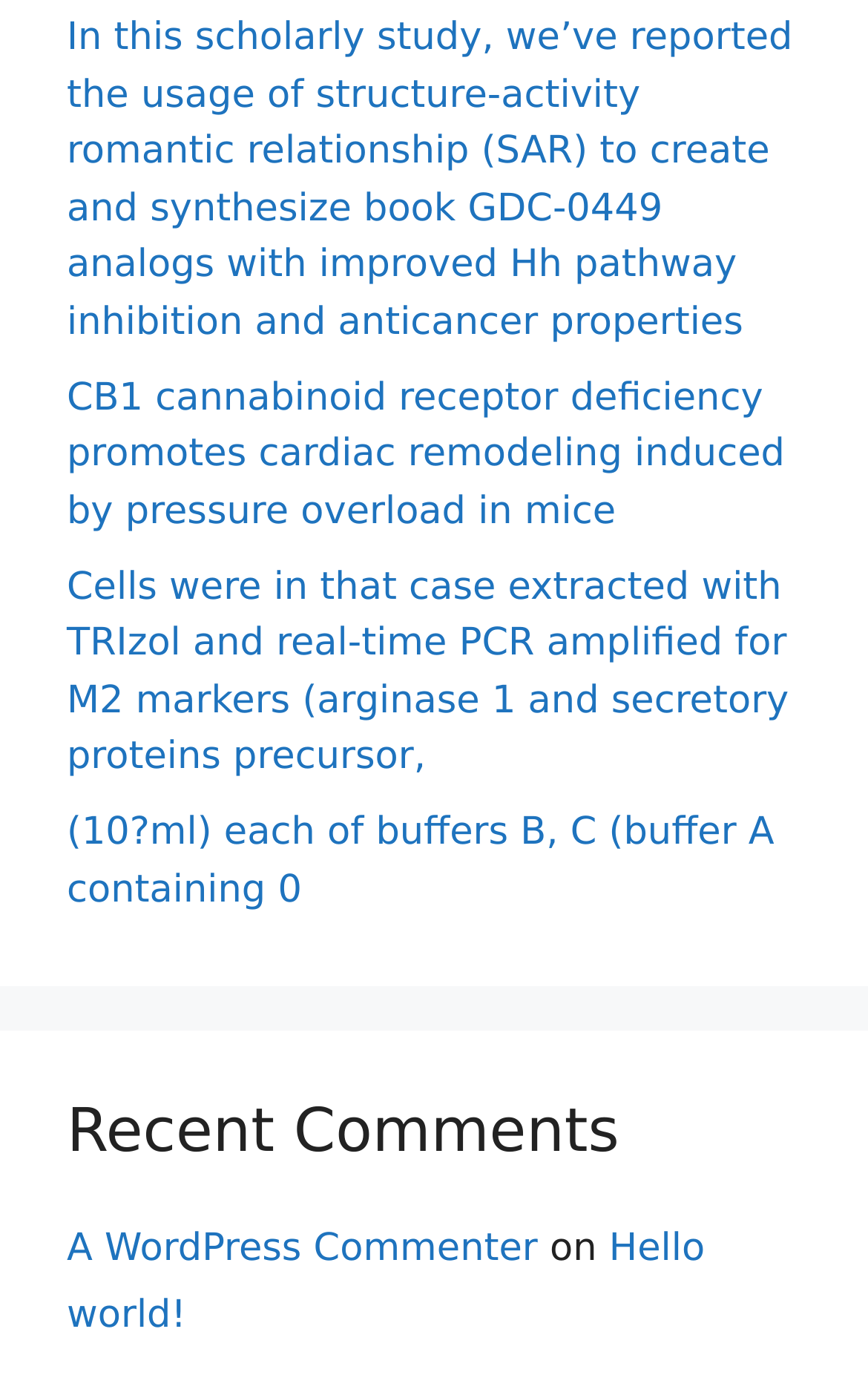Locate the bounding box of the UI element with the following description: "VI".

None